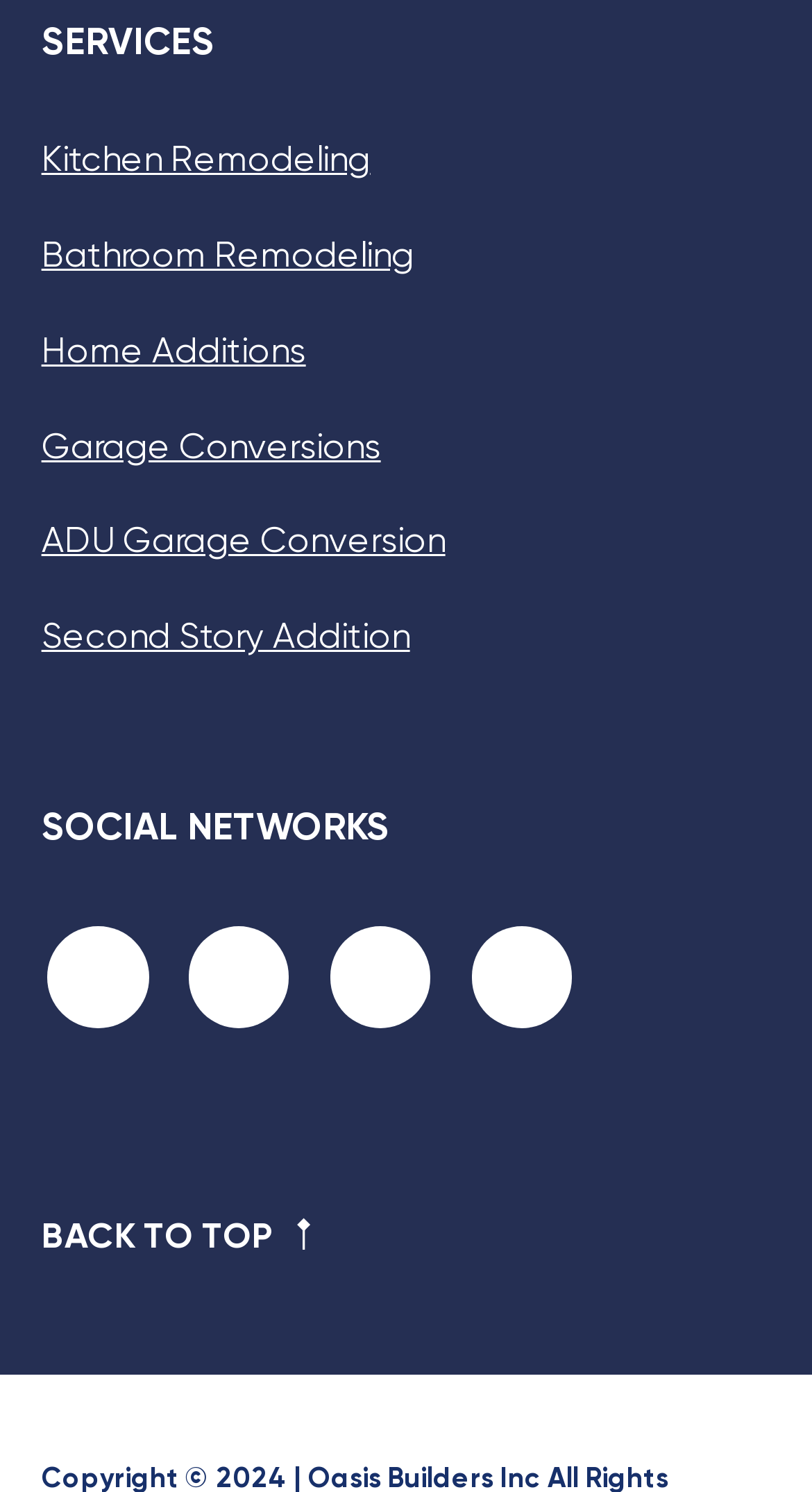Please find the bounding box for the UI element described by: "Bathroom Remodeling".

[0.051, 0.156, 0.51, 0.184]